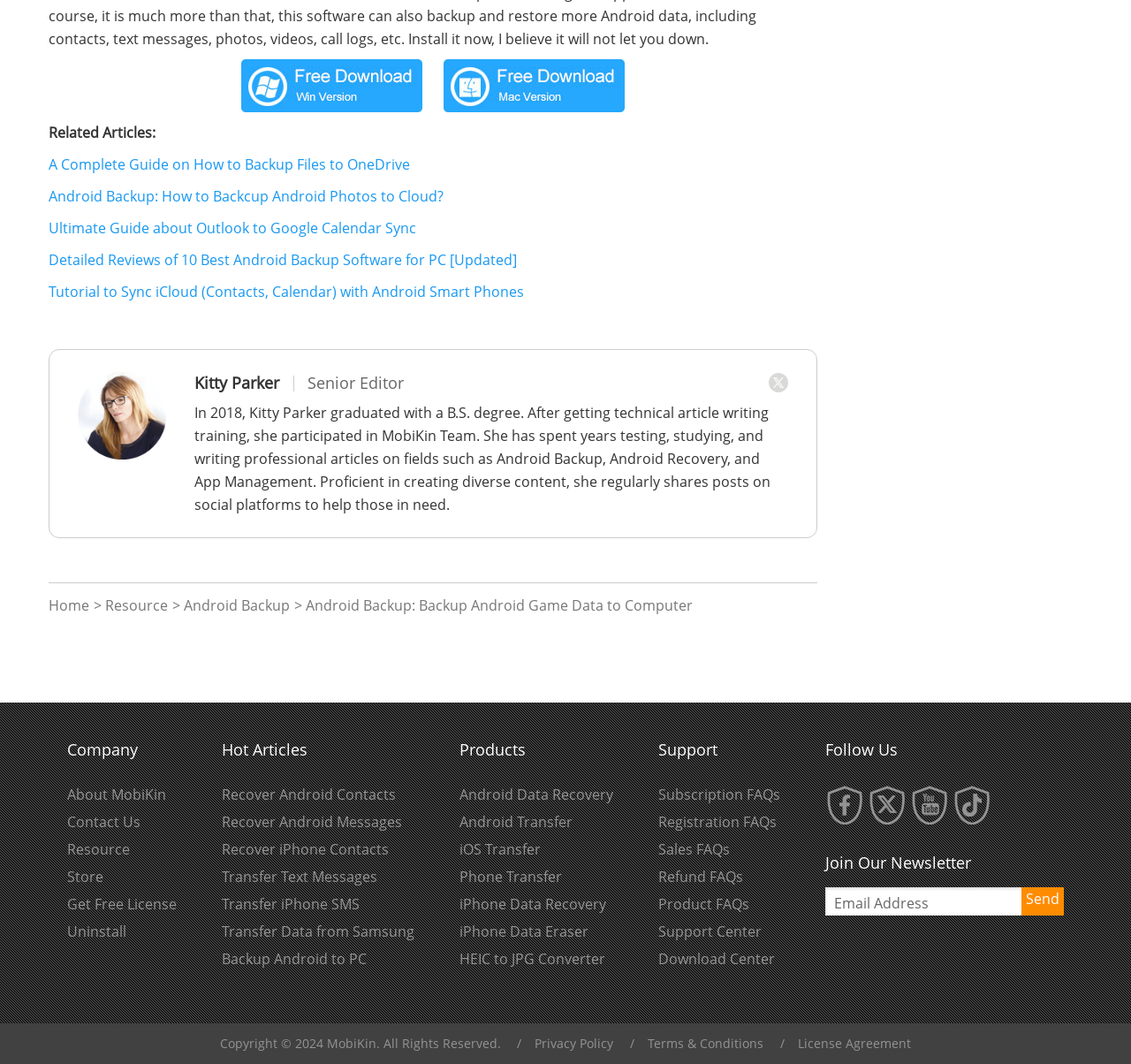How many social media platforms are listed in the 'Follow Us' section?
Please provide a full and detailed response to the question.

I counted the social media platforms listed in the 'Follow Us' section, which are Facebook, Twitter, YouTube, and TikTok. There are 4 platforms in total.